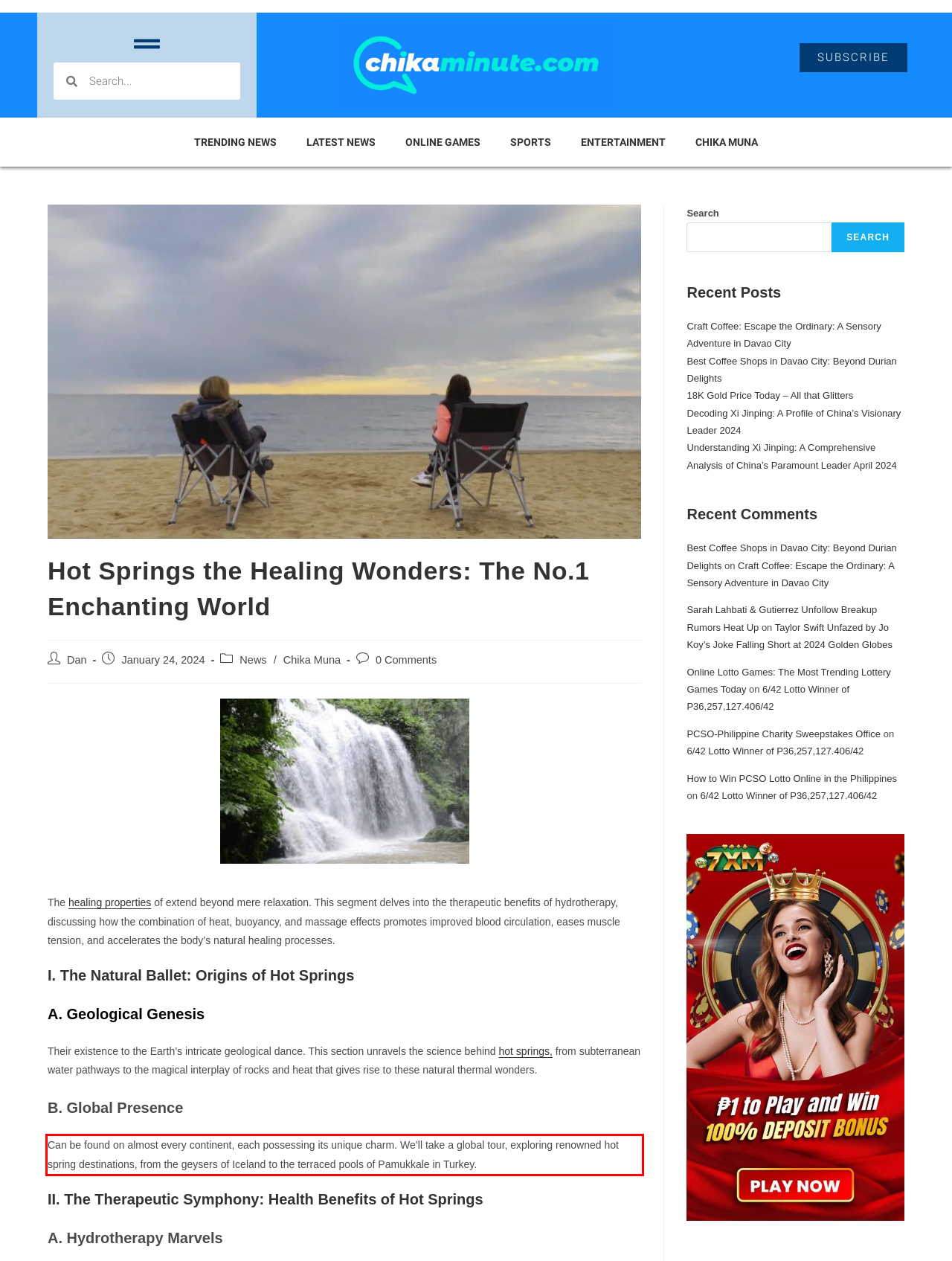Given a screenshot of a webpage with a red bounding box, please identify and retrieve the text inside the red rectangle.

Can be found on almost every continent, each possessing its unique charm. We’ll take a global tour, exploring renowned hot spring destinations, from the geysers of Iceland to the terraced pools of Pamukkale in Turkey.